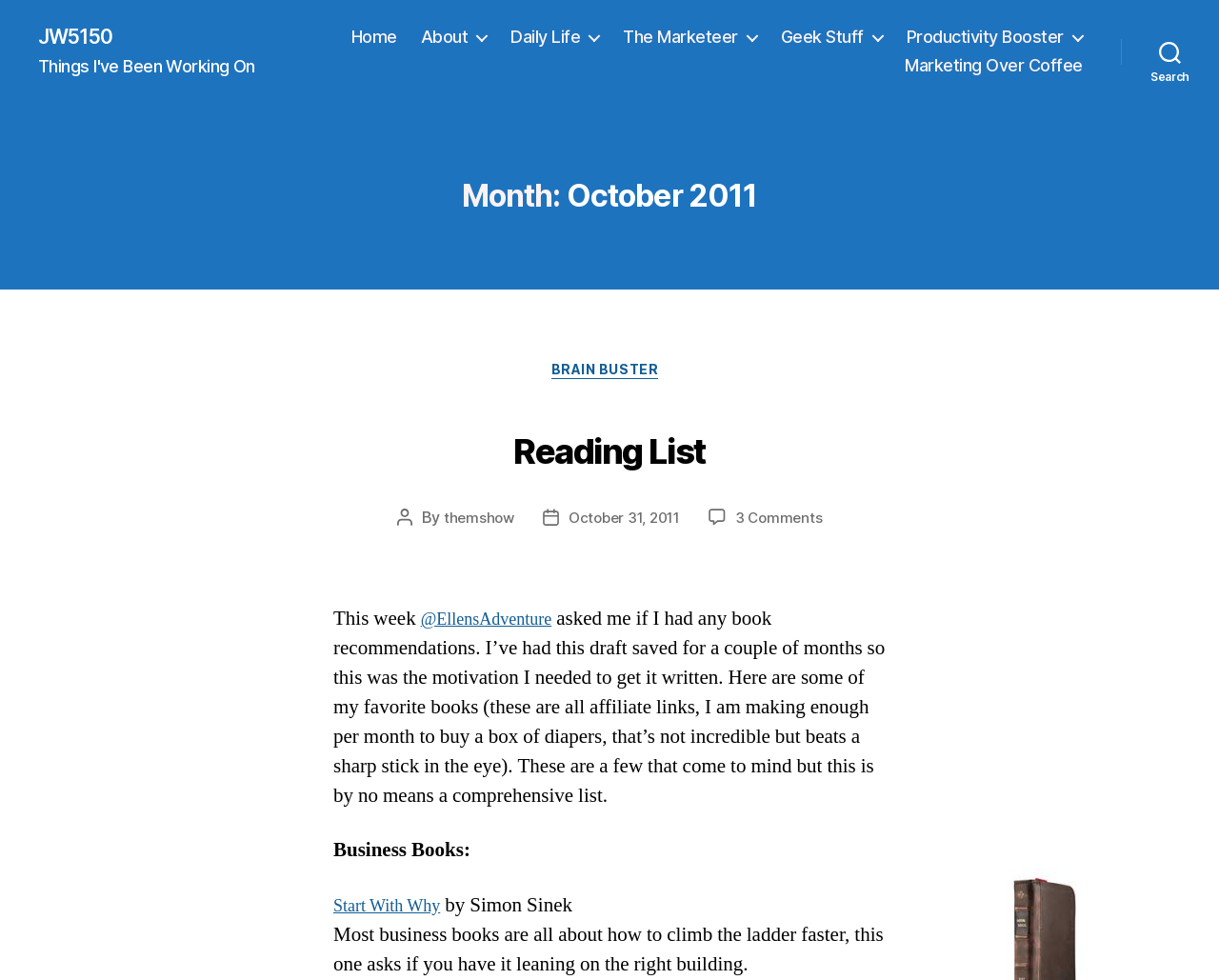Please respond to the question with a concise word or phrase:
What is the category of the post?

BRAIN BUSTER